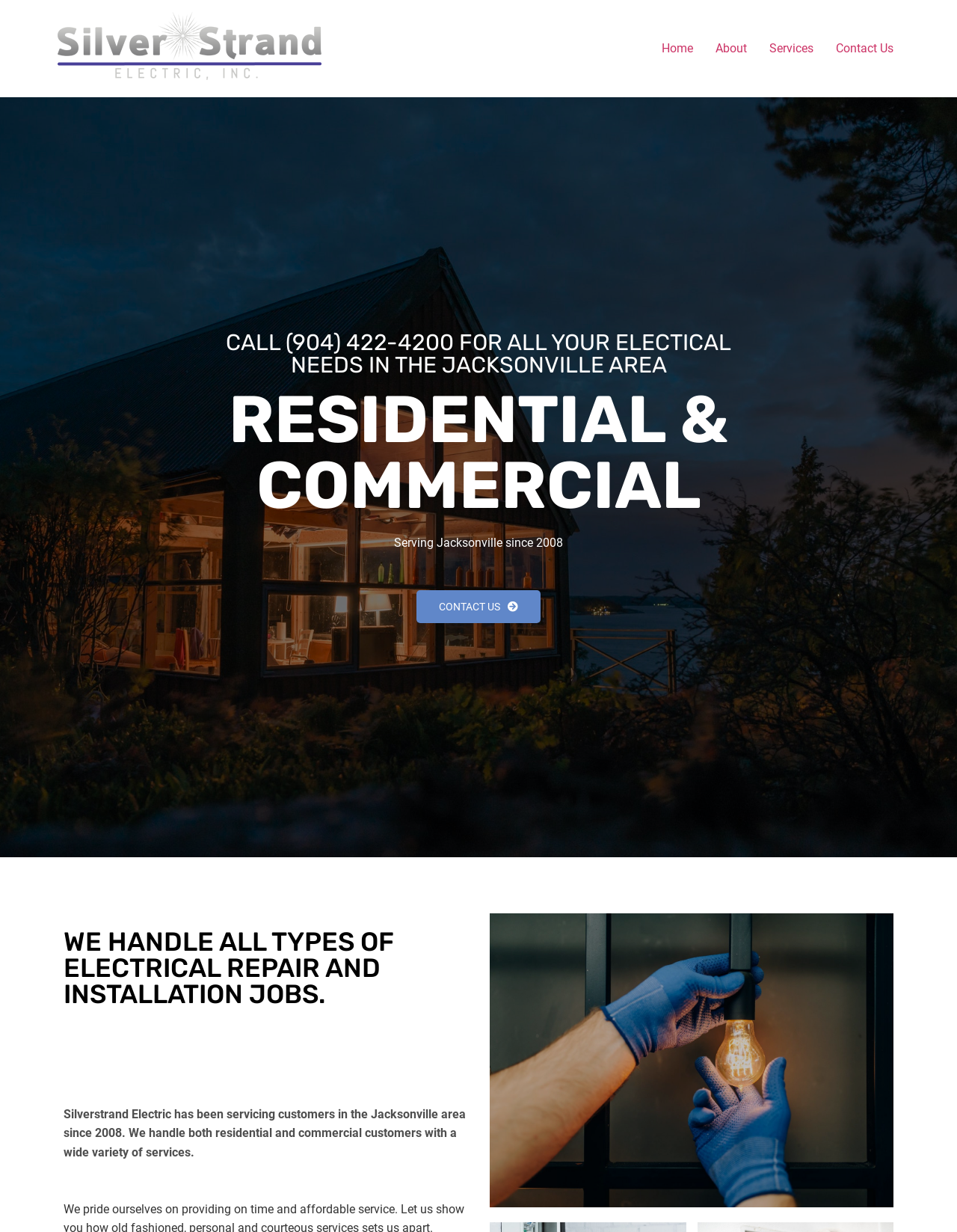What is the position of the 'CONTACT US' link?
Using the picture, provide a one-word or short phrase answer.

Below the header